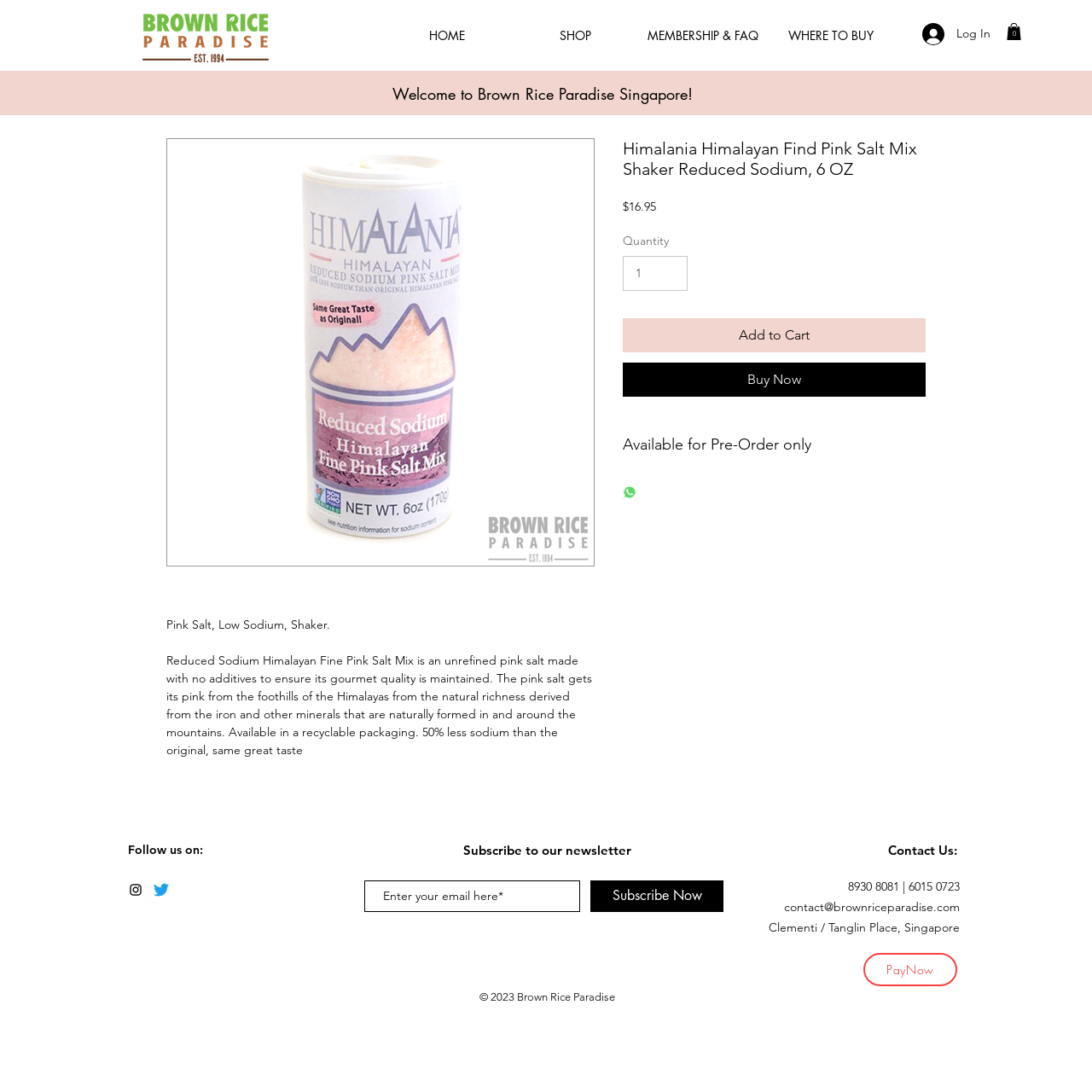Kindly determine the bounding box coordinates for the area that needs to be clicked to execute this instruction: "Click the HOME link".

[0.351, 0.02, 0.468, 0.046]